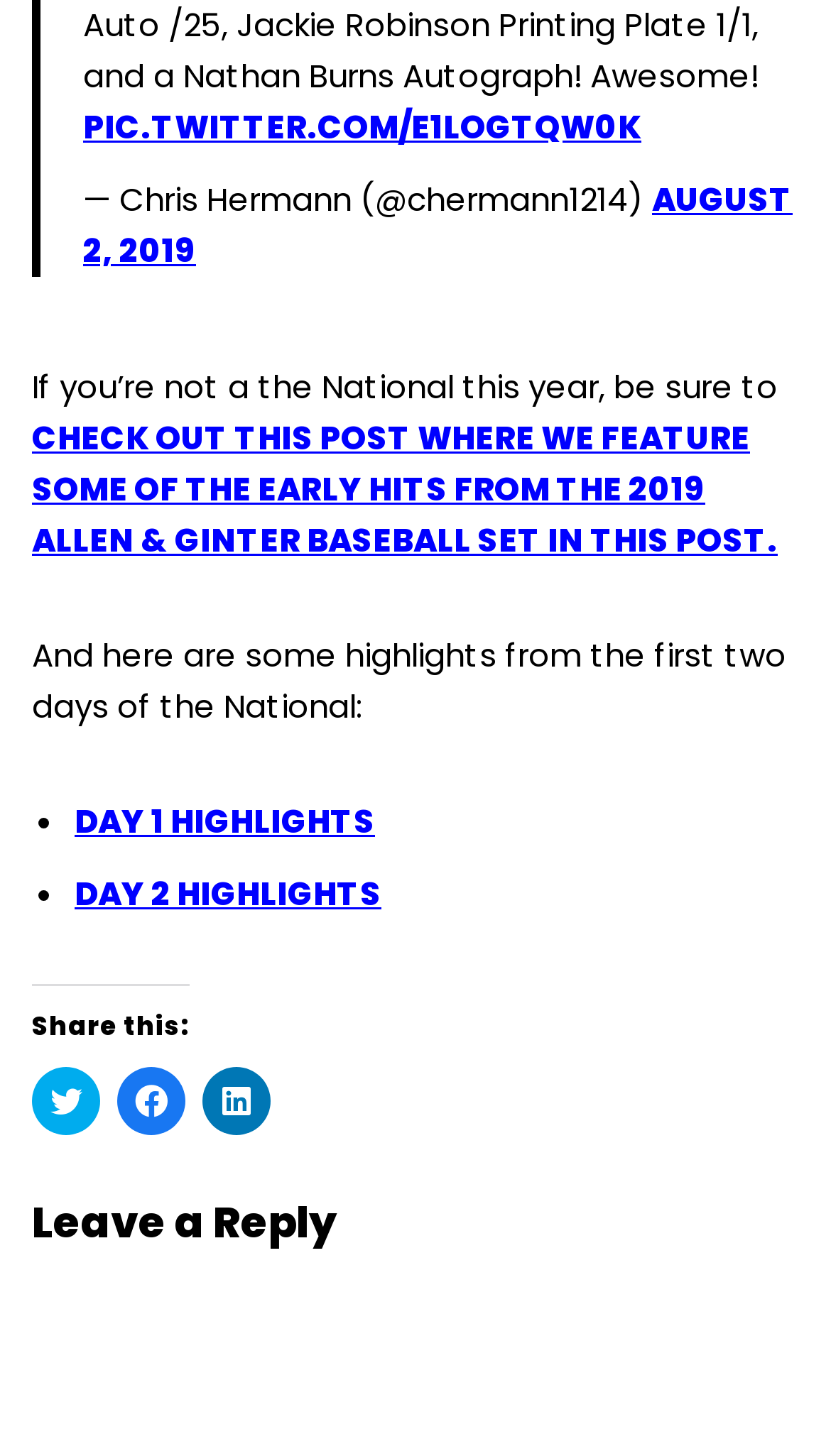Please identify the bounding box coordinates of the region to click in order to complete the task: "Check out the post about the National". The coordinates must be four float numbers between 0 and 1, specified as [left, top, right, bottom].

[0.038, 0.25, 0.936, 0.281]